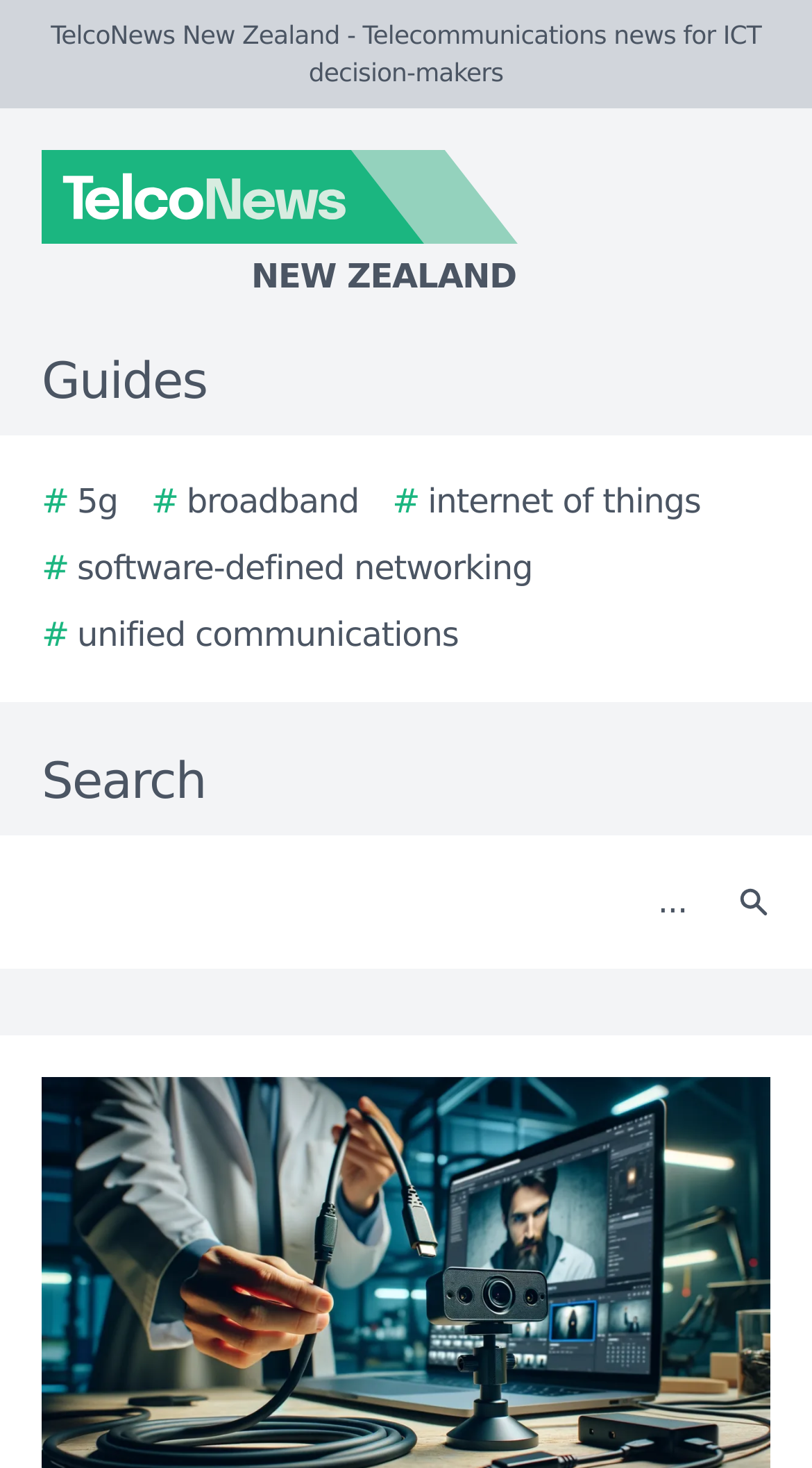Could you provide the bounding box coordinates for the portion of the screen to click to complete this instruction: "Go to 5g guide"?

[0.051, 0.325, 0.145, 0.359]